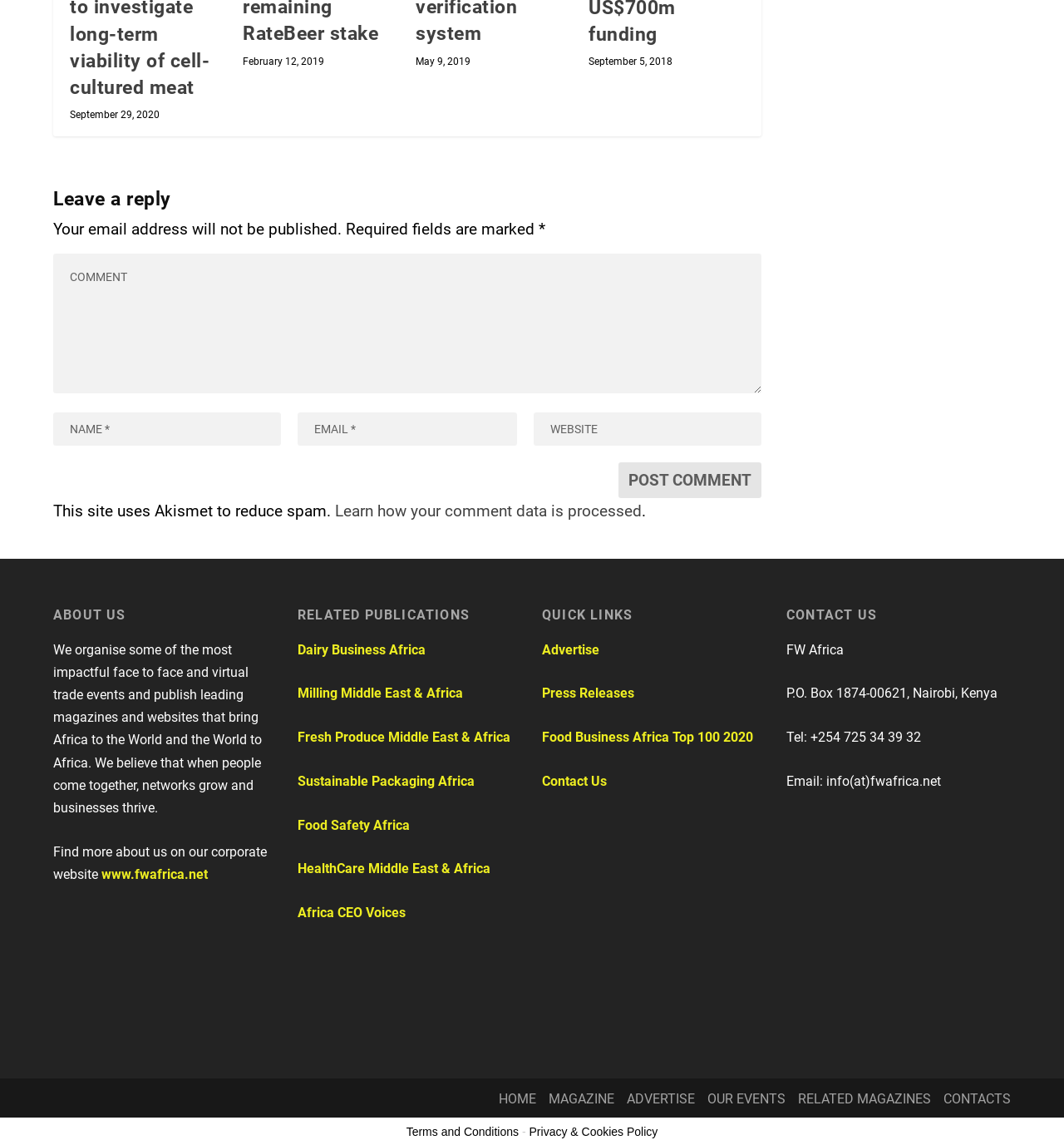Answer the question below with a single word or a brief phrase: 
What is the button at the bottom of the reply section for?

Post Comment